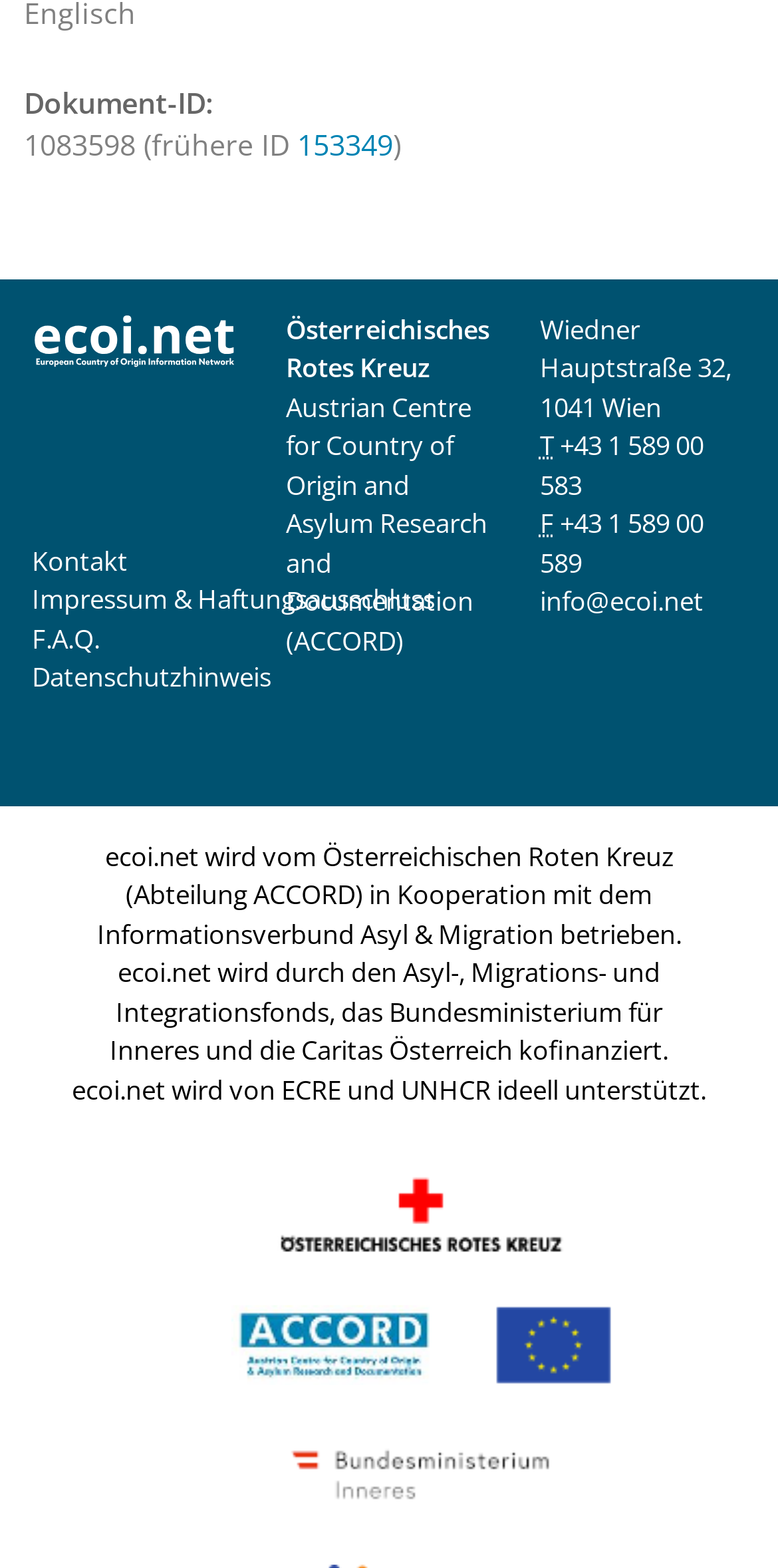Specify the bounding box coordinates for the region that must be clicked to perform the given instruction: "go to the FAQ page".

[0.041, 0.396, 0.128, 0.418]